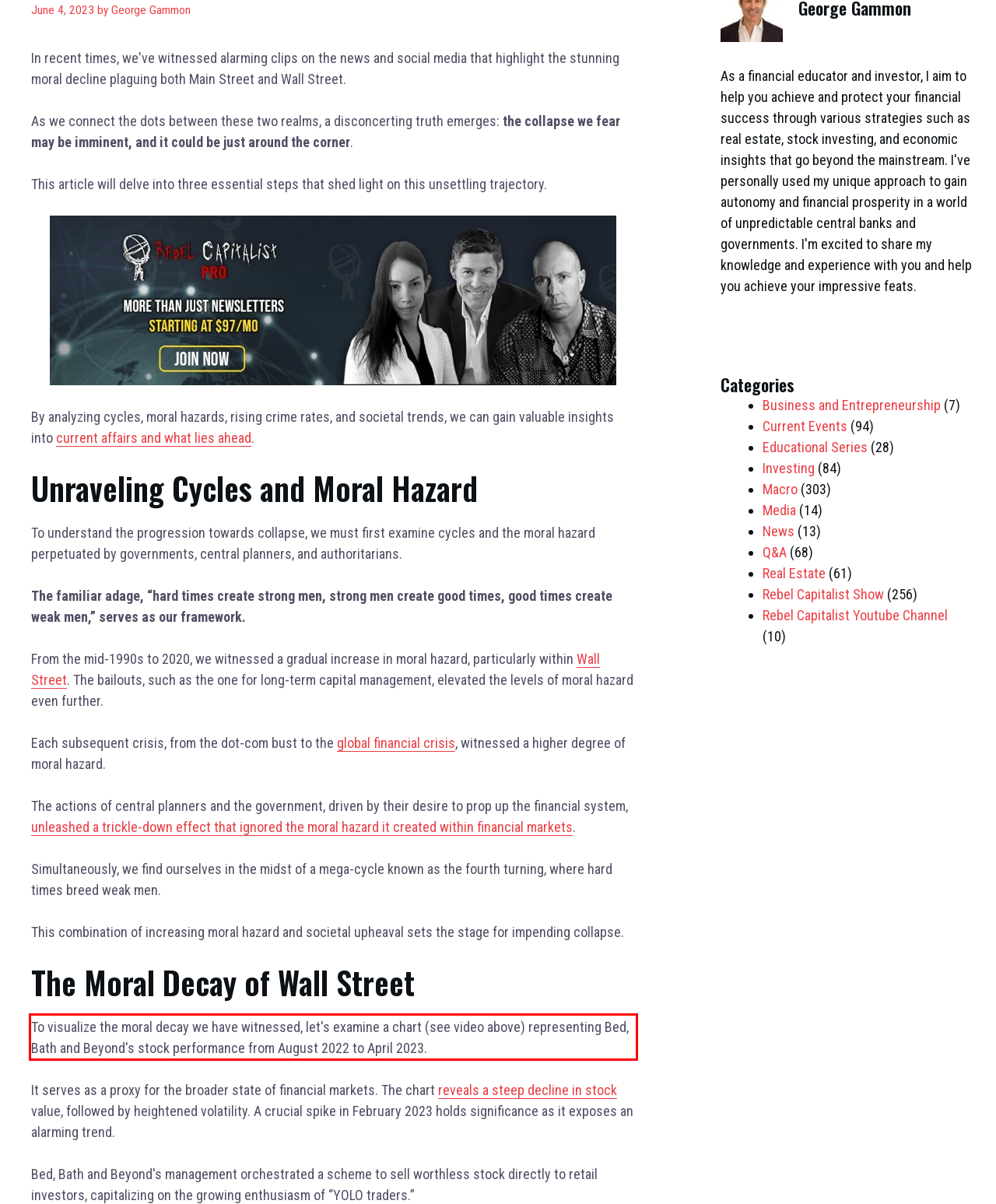Please use OCR to extract the text content from the red bounding box in the provided webpage screenshot.

To visualize the moral decay we have witnessed, let's examine a chart (see video above) representing Bed, Bath and Beyond's stock performance from August 2022 to April 2023.